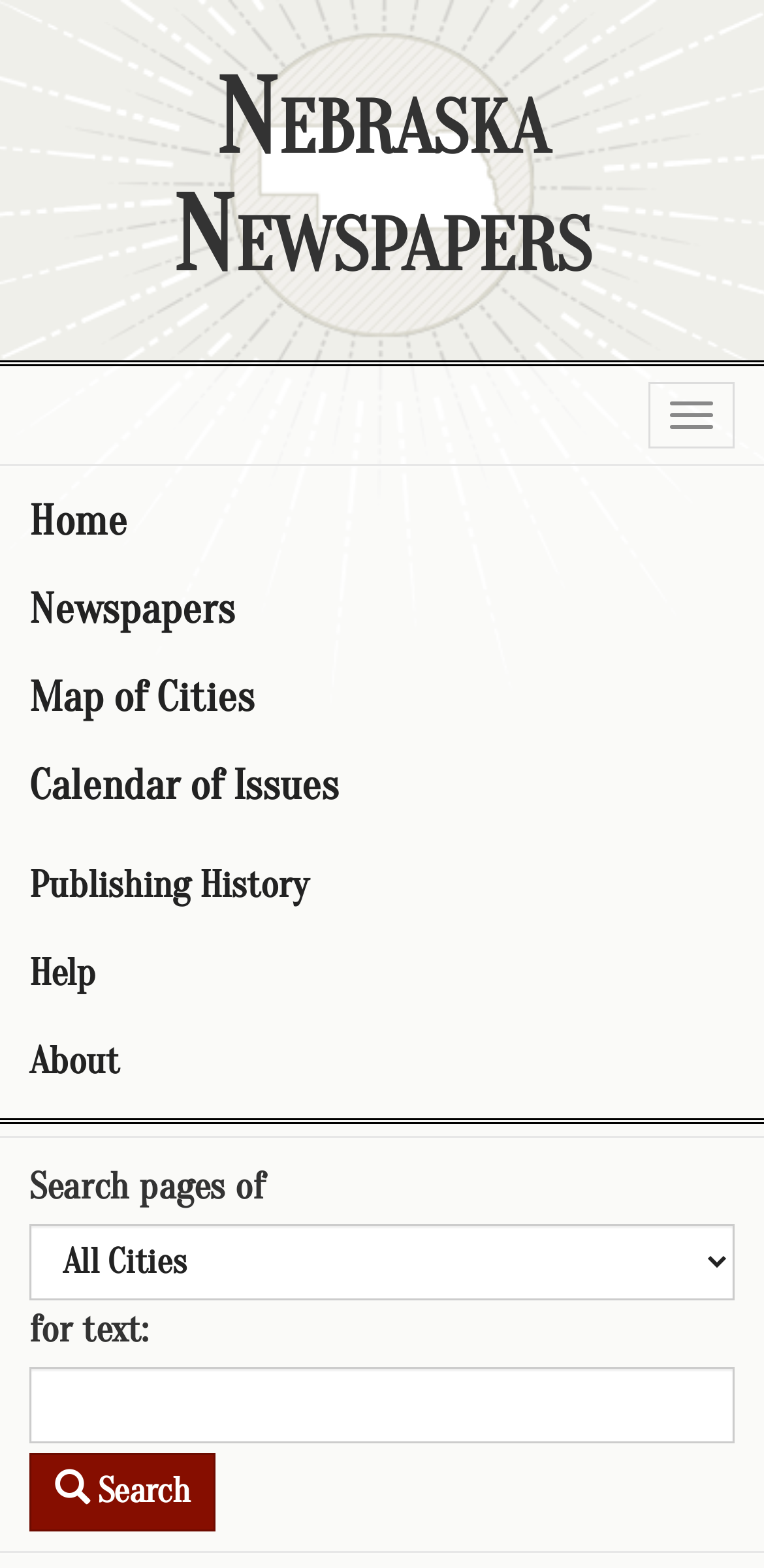How many links are in the navigation menu? From the image, respond with a single word or brief phrase.

7